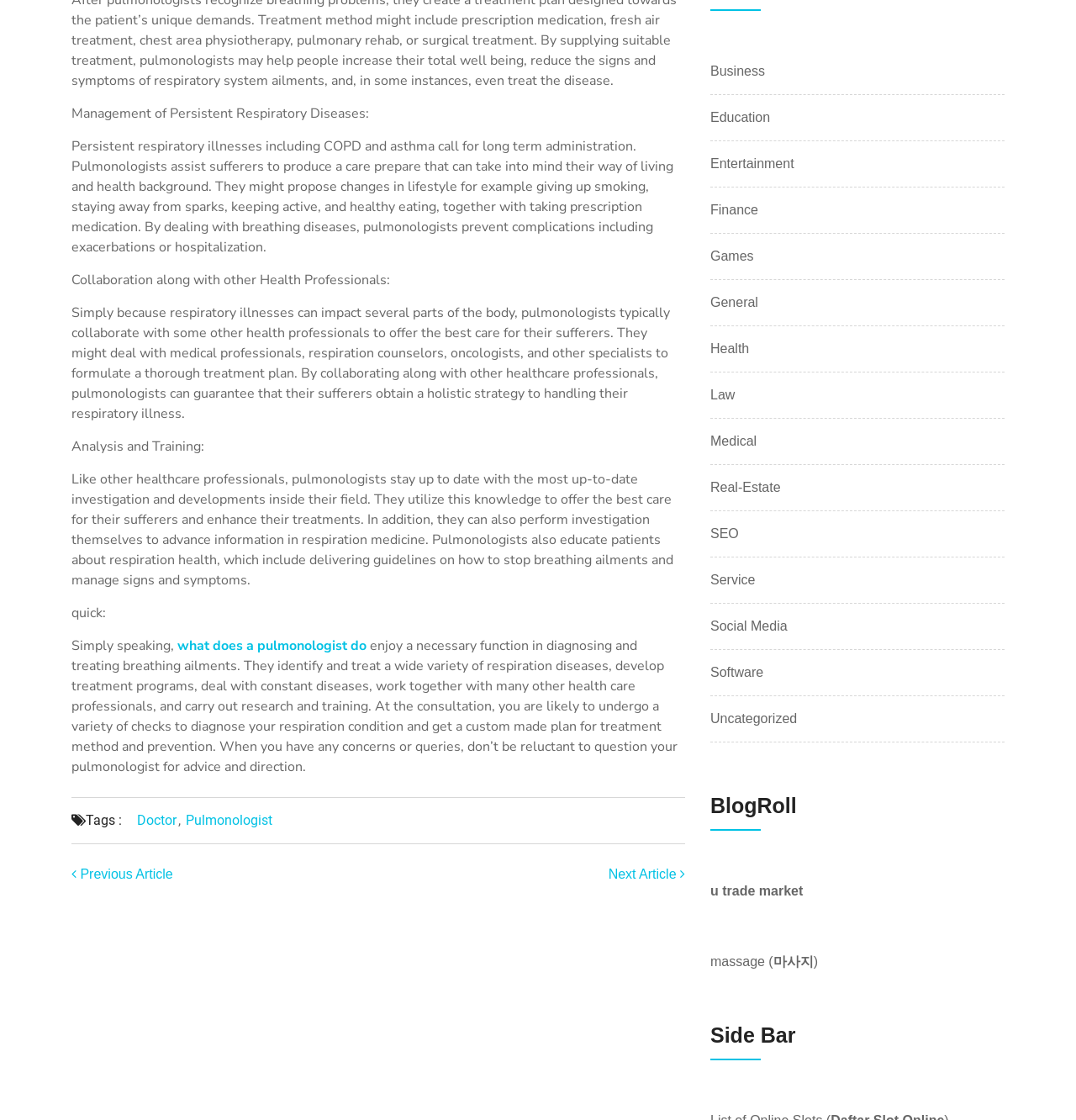What is the purpose of a pulmonologist?
Using the information from the image, answer the question thoroughly.

According to the webpage, a pulmonologist's role is to diagnose and treat breathing ailments, develop treatment programs, and work with other healthcare professionals. They also educate patients about respiratory health and provide guidance on managing symptoms.